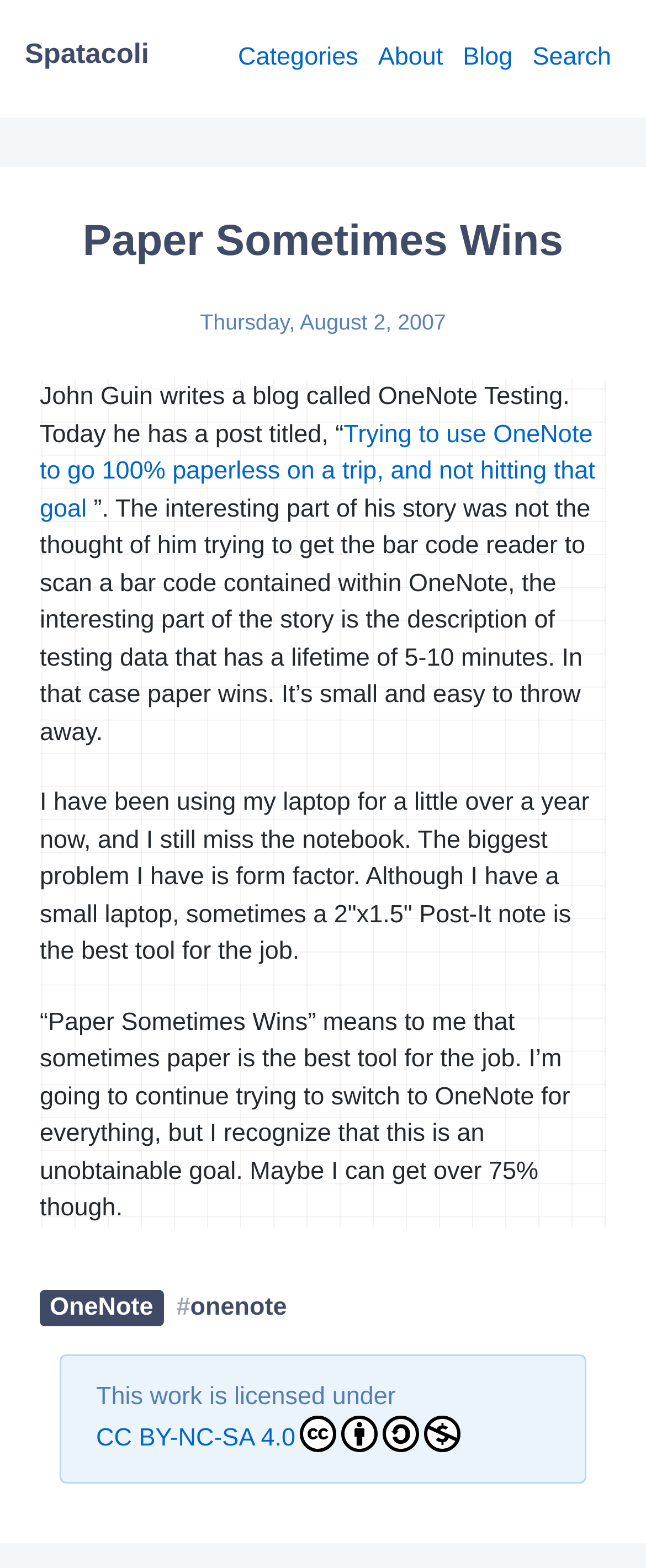What is the name of the blog mentioned in the webpage?
Answer the question with a single word or phrase by looking at the picture.

OneNote Testing